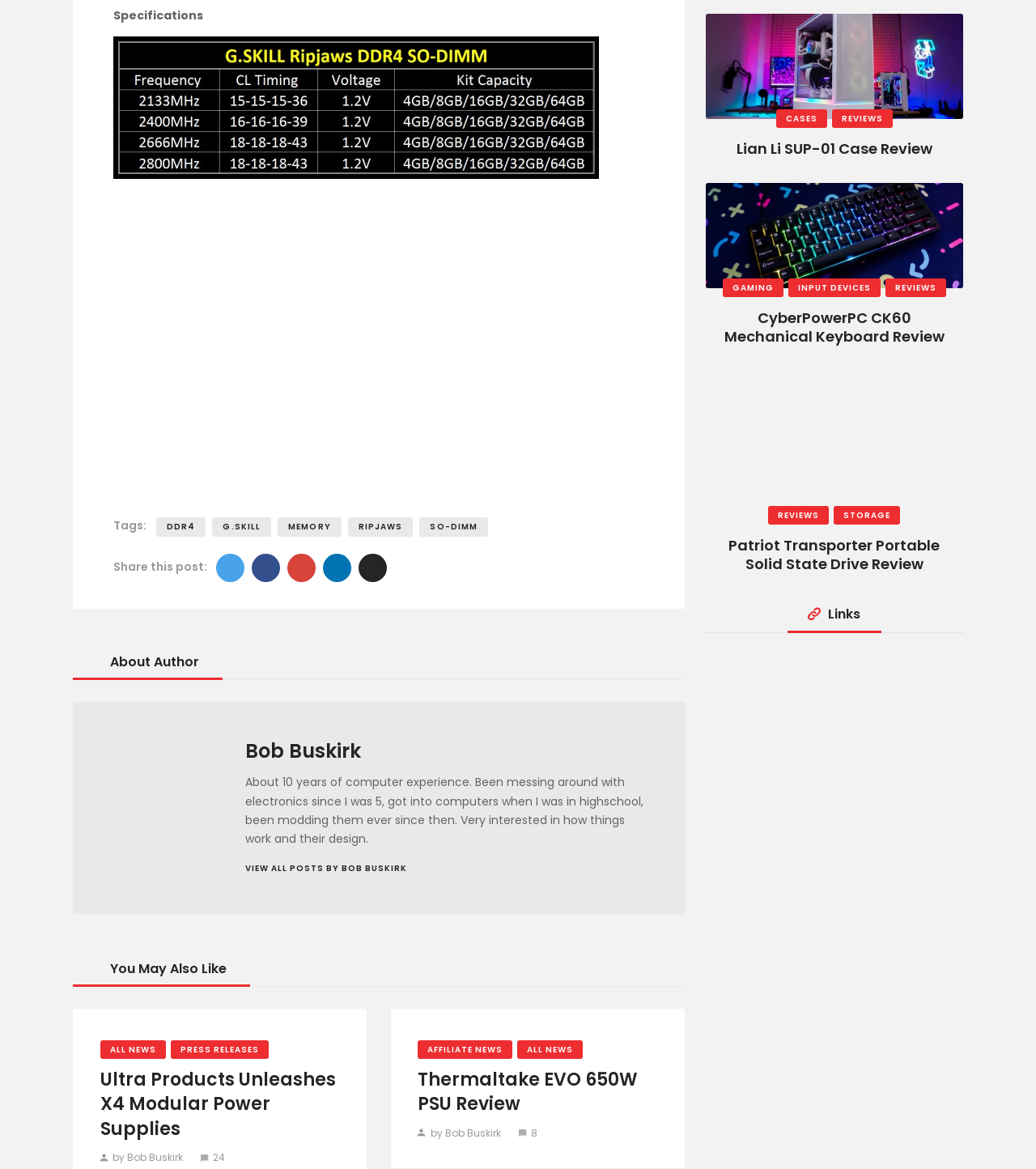What is the category of the 'Lian Li SUP-01' review?
Relying on the image, give a concise answer in one word or a brief phrase.

CASES